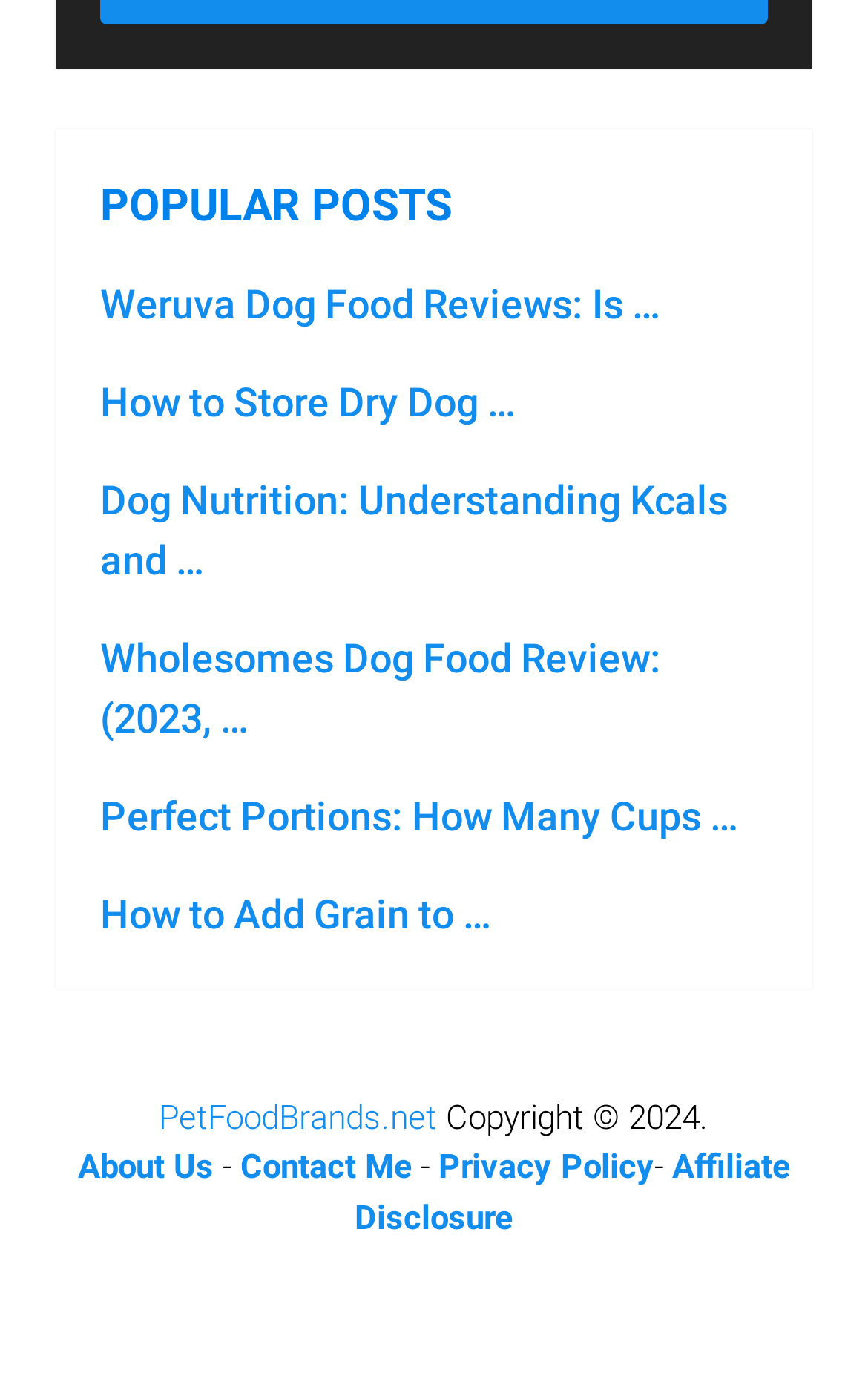By analyzing the image, answer the following question with a detailed response: What is the purpose of the 'About Us' link?

The 'About Us' link is typically used to provide information about the website, its creators, or its purpose, so it can be inferred that the purpose of this link is to learn about the website.